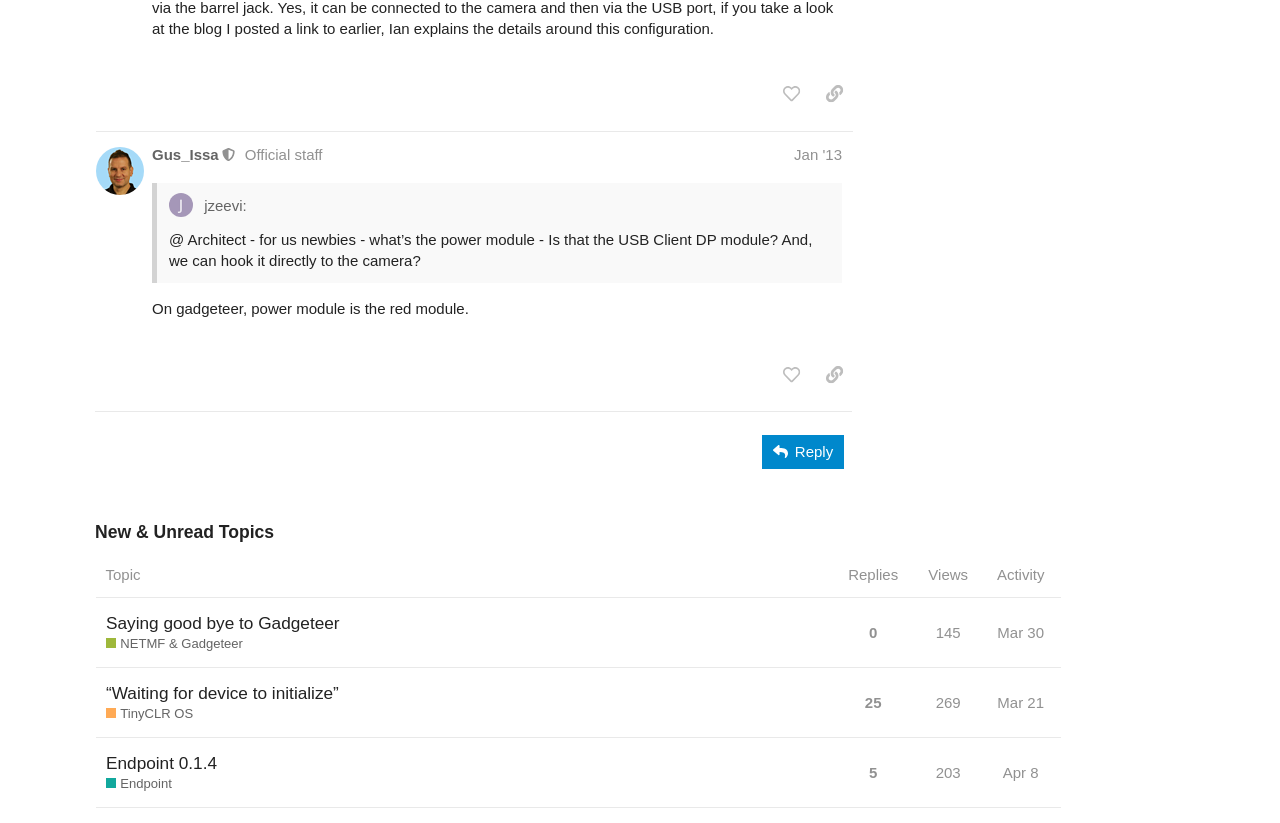Please examine the image and provide a detailed answer to the question: What is the purpose of the button 'copy a link to this post to clipboard'?

I found the purpose of the button by looking at its text content, which is 'copy a link to this post to clipboard'. This suggests that the button is used to copy a link to the current post to the clipboard.